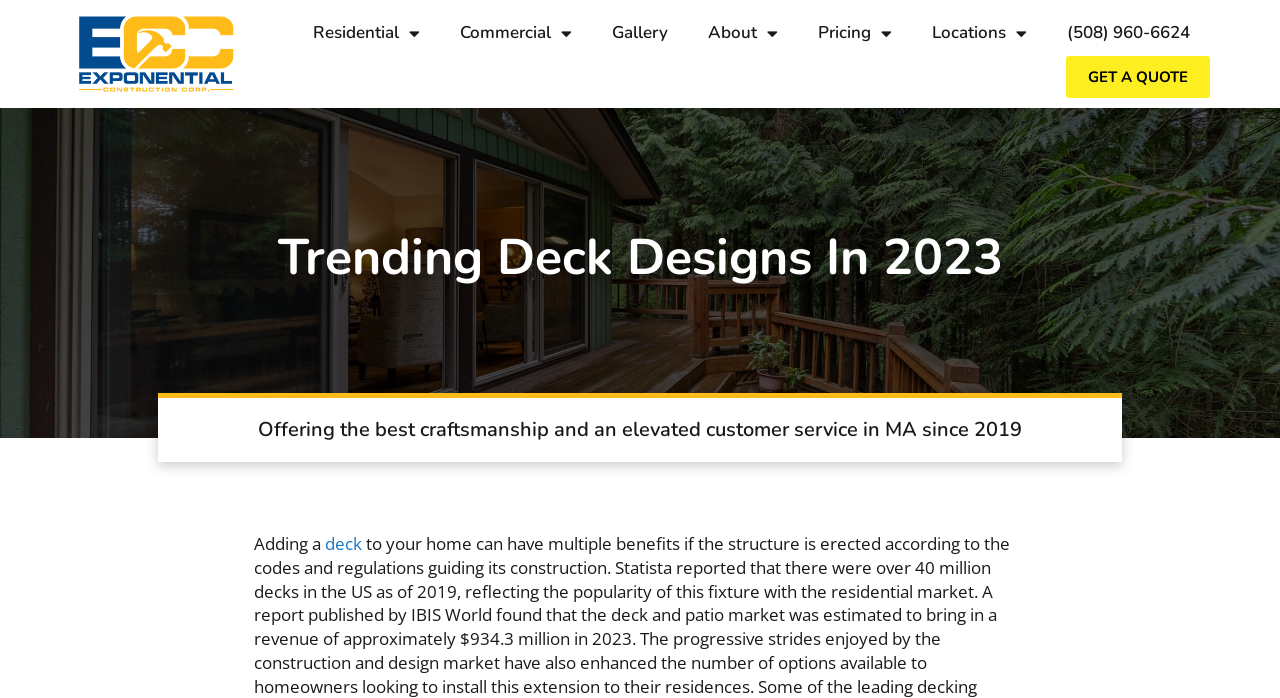Can you pinpoint the bounding box coordinates for the clickable element required for this instruction: "Call the phone number"? The coordinates should be four float numbers between 0 and 1, i.e., [left, top, right, bottom].

[0.818, 0.014, 0.945, 0.08]